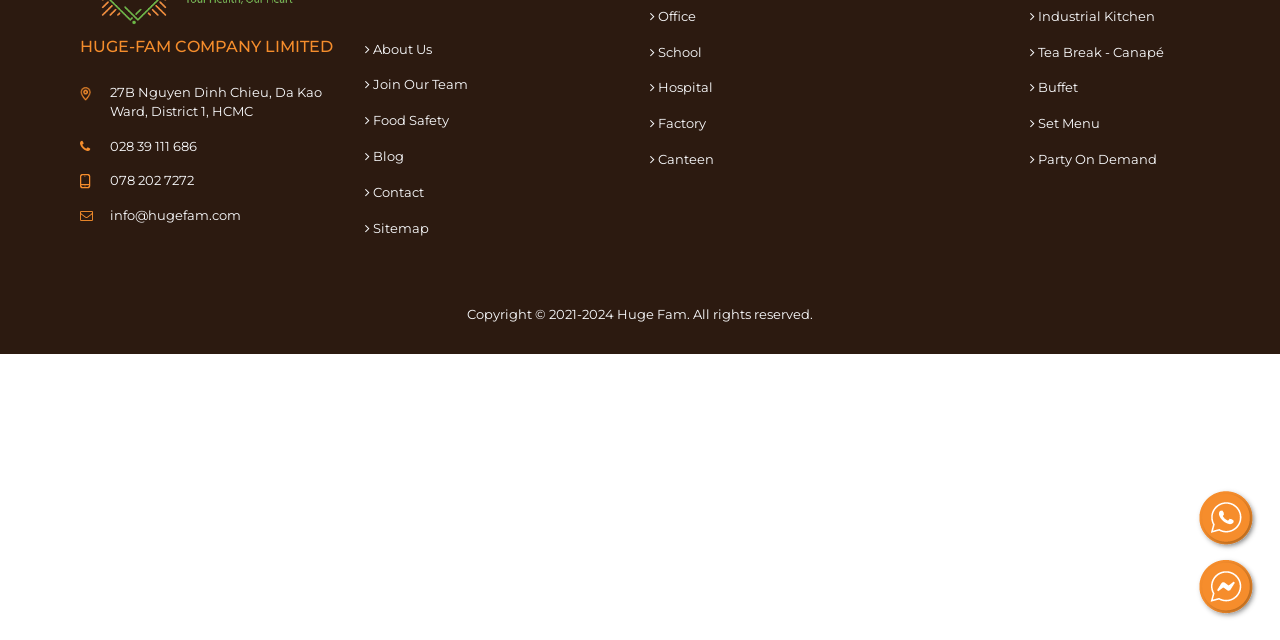Highlight the bounding box of the UI element that corresponds to this description: "Party On Demand".

[0.805, 0.236, 0.904, 0.261]